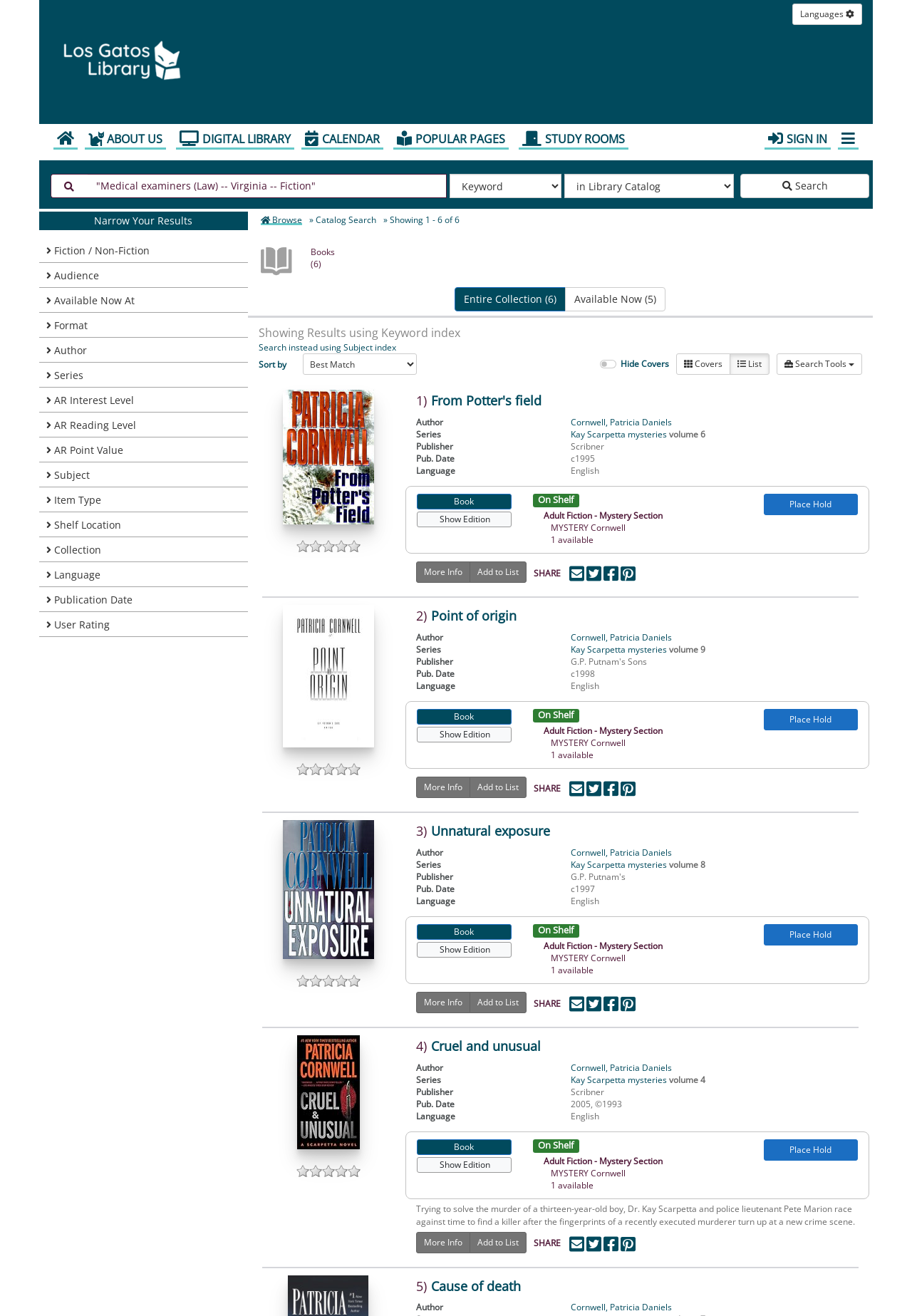Using the element description provided, determine the bounding box coordinates in the format (top-left x, top-left y, bottom-right x, bottom-right y). Ensure that all values are floating point numbers between 0 and 1. Element description: Show Edition

[0.457, 0.715, 0.561, 0.725]